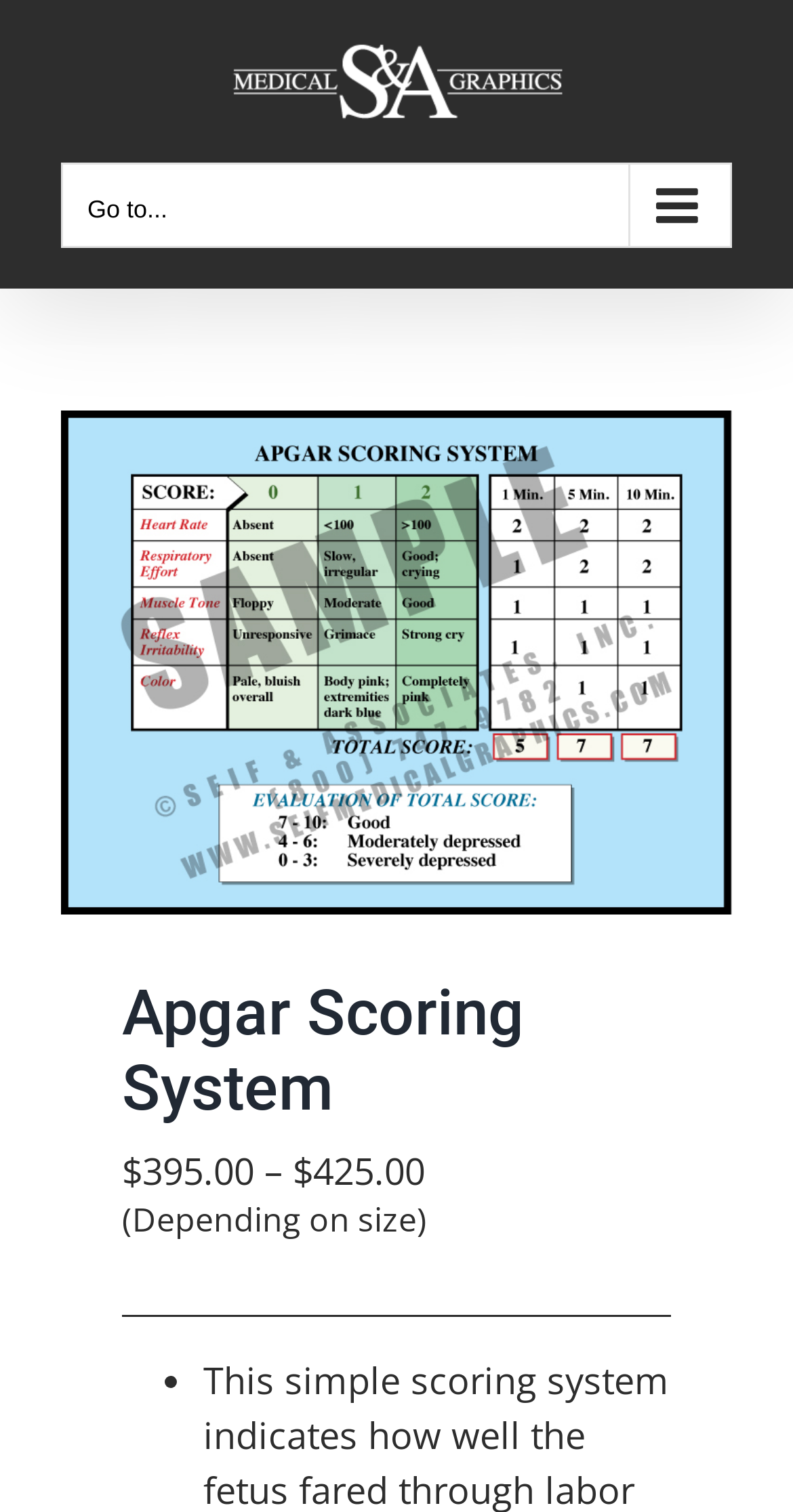What is the price range of the medical illustration?
Give a detailed explanation using the information visible in the image.

I found the answer by looking at the static text elements on the webpage, which show the price range of the medical illustration as '$395.00 - $425.00', with a note that the price depends on the size.